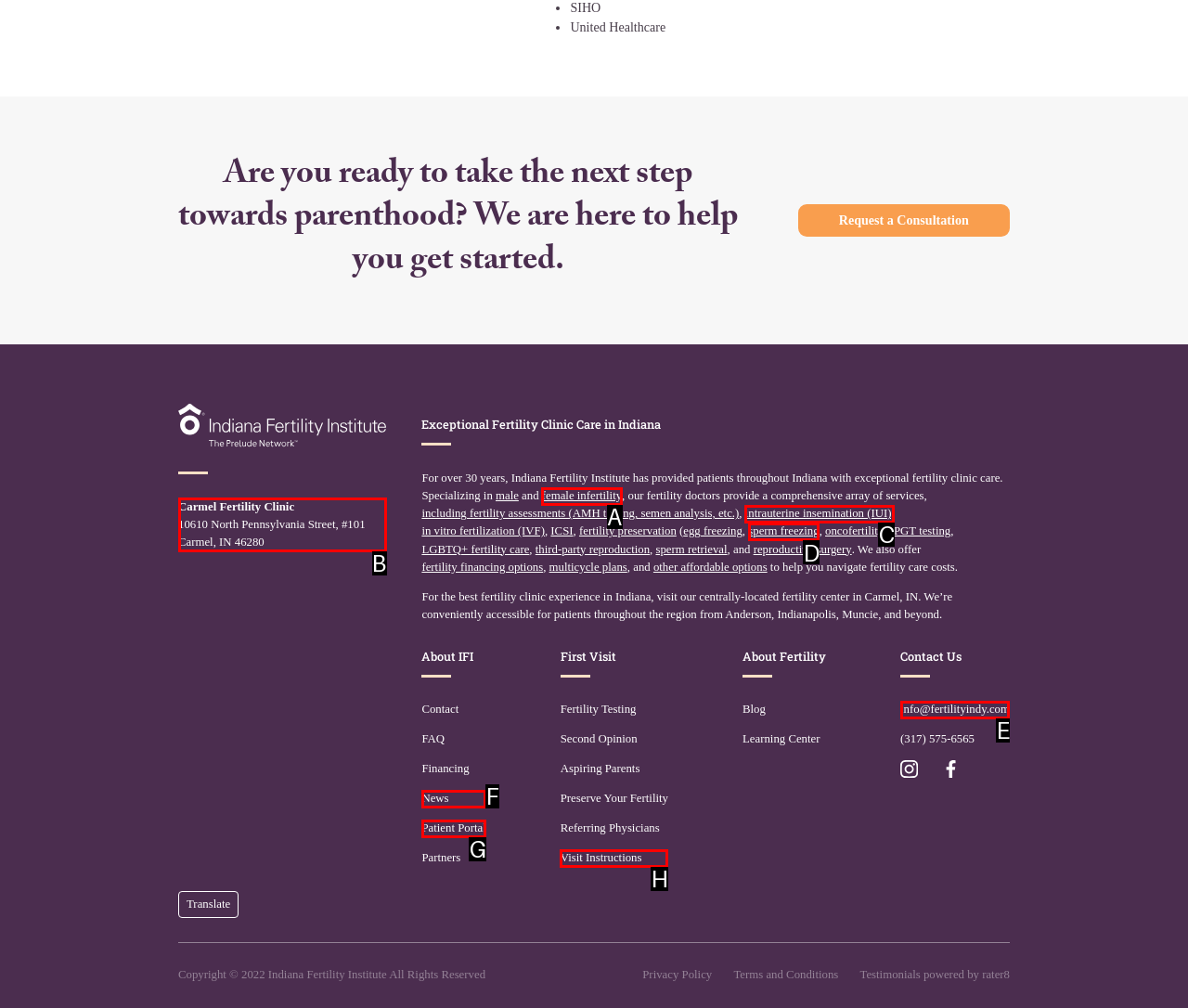For the task: Visit the fertility clinic in Carmel, IN, identify the HTML element to click.
Provide the letter corresponding to the right choice from the given options.

B